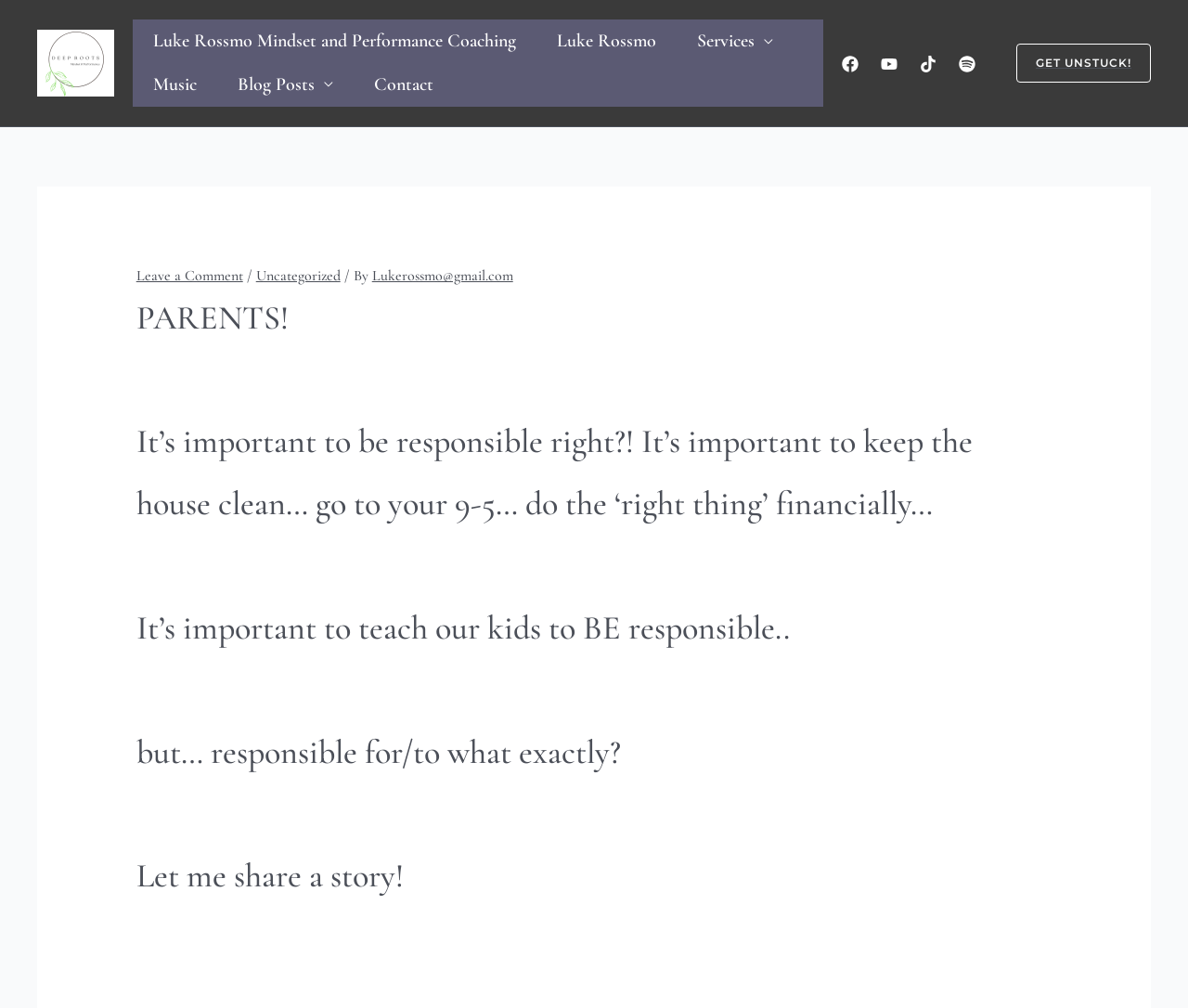What are the social media platforms linked on the webpage?
Look at the image and provide a detailed response to the question.

The answer can be found by looking at the bottom-right corner of the webpage, where there are links to various social media platforms, including Facebook, Youtube, TikTok, and Spotify. Each link has an accompanying image, indicating that these are the social media platforms linked on the webpage.